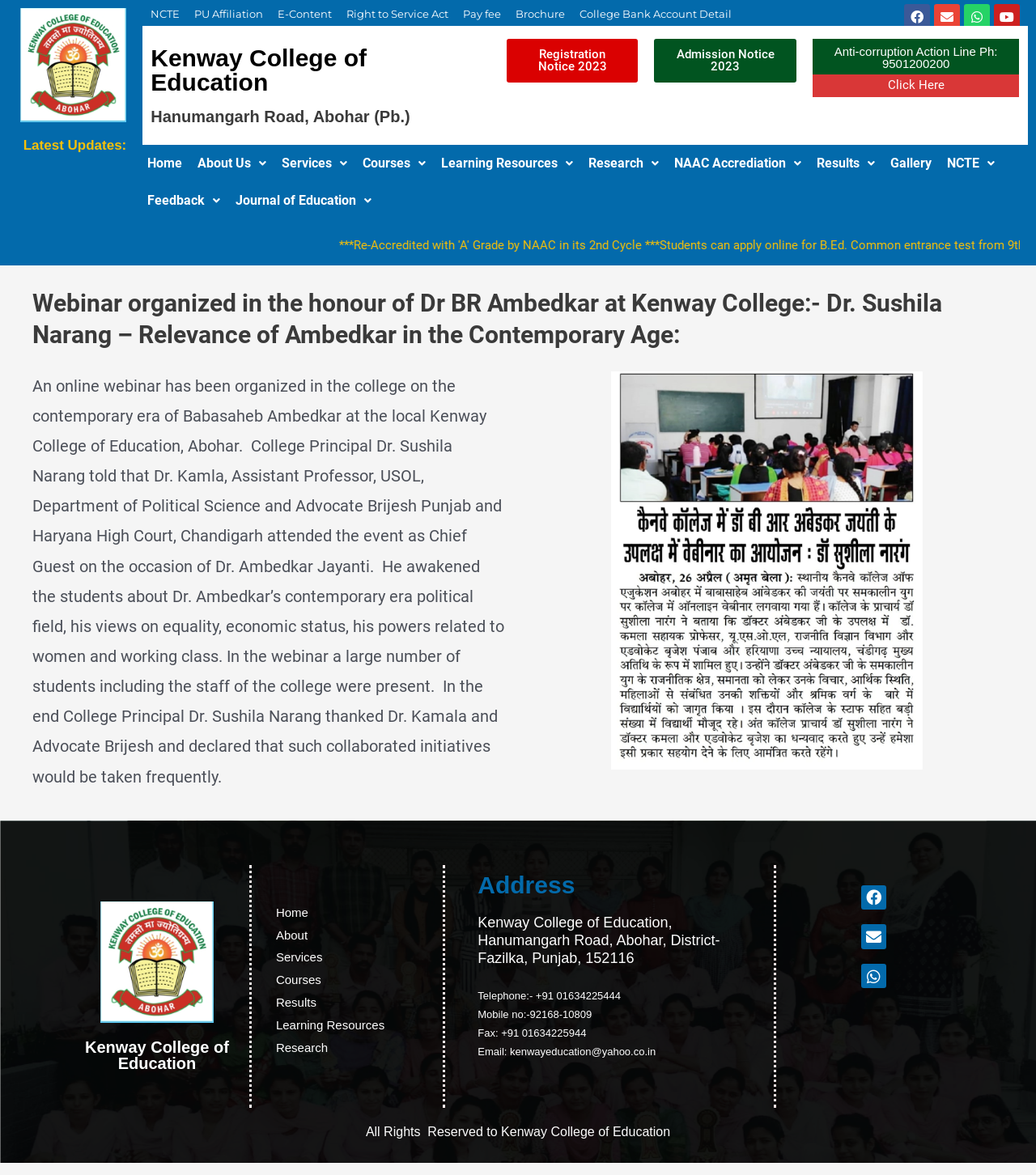Please answer the following question as detailed as possible based on the image: 
What is the name of the college?

The name of the college can be found in the heading element with the text 'Kenway College of Education' which is located at the top of the webpage.